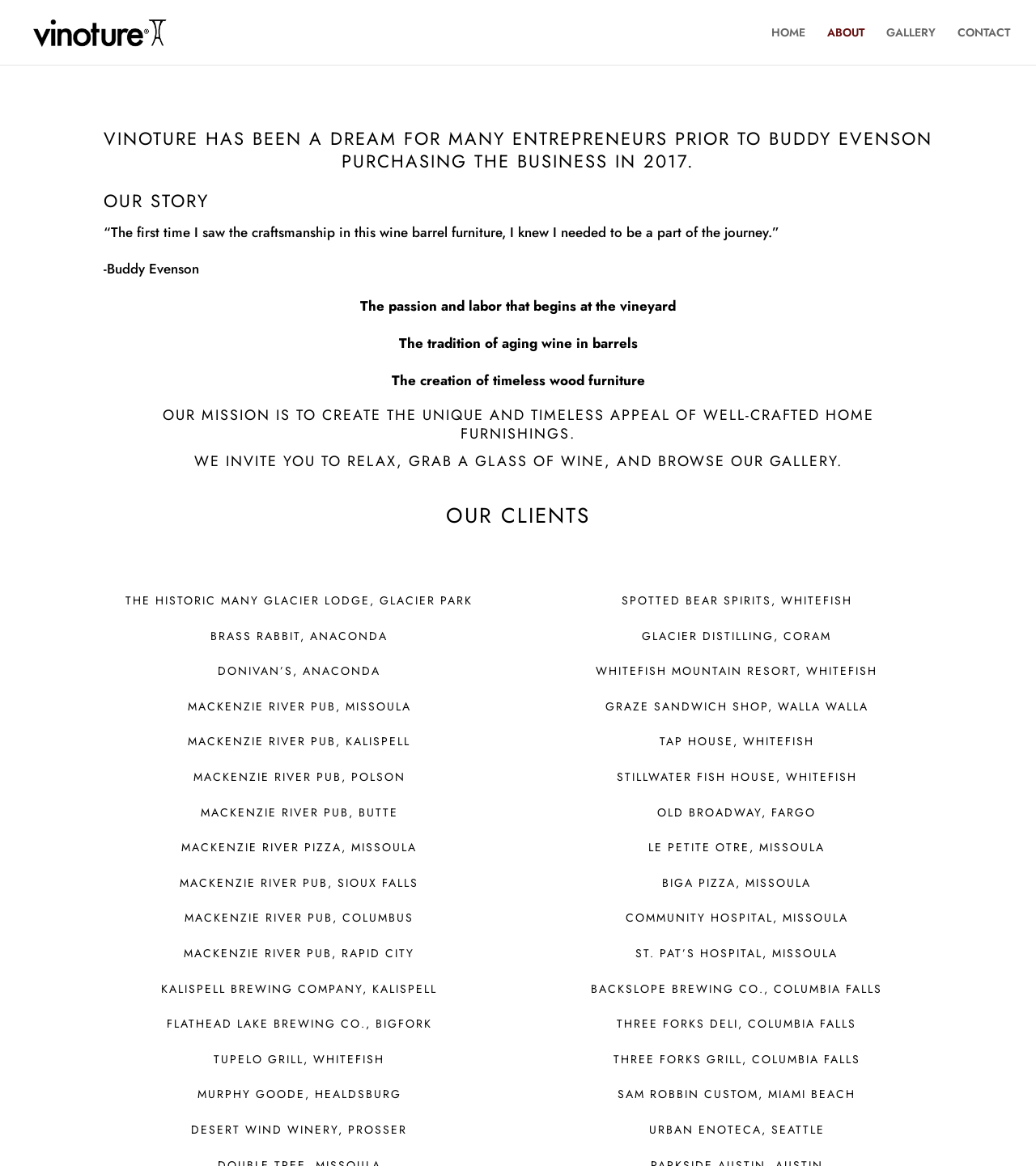What is the mission of Vinoture?
From the image, respond with a single word or phrase.

To create unique and timeless home furnishings